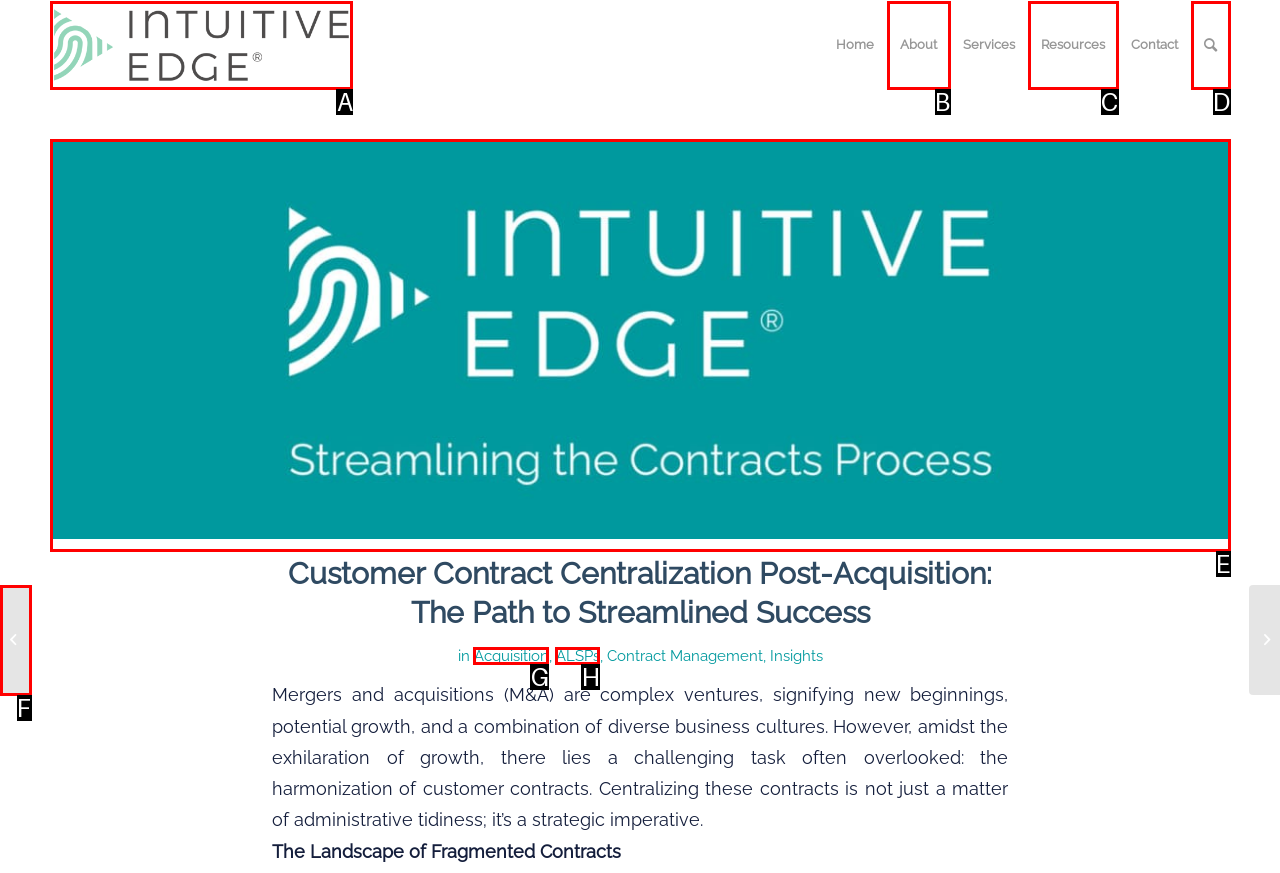Identify the UI element that corresponds to this description: About
Respond with the letter of the correct option.

B